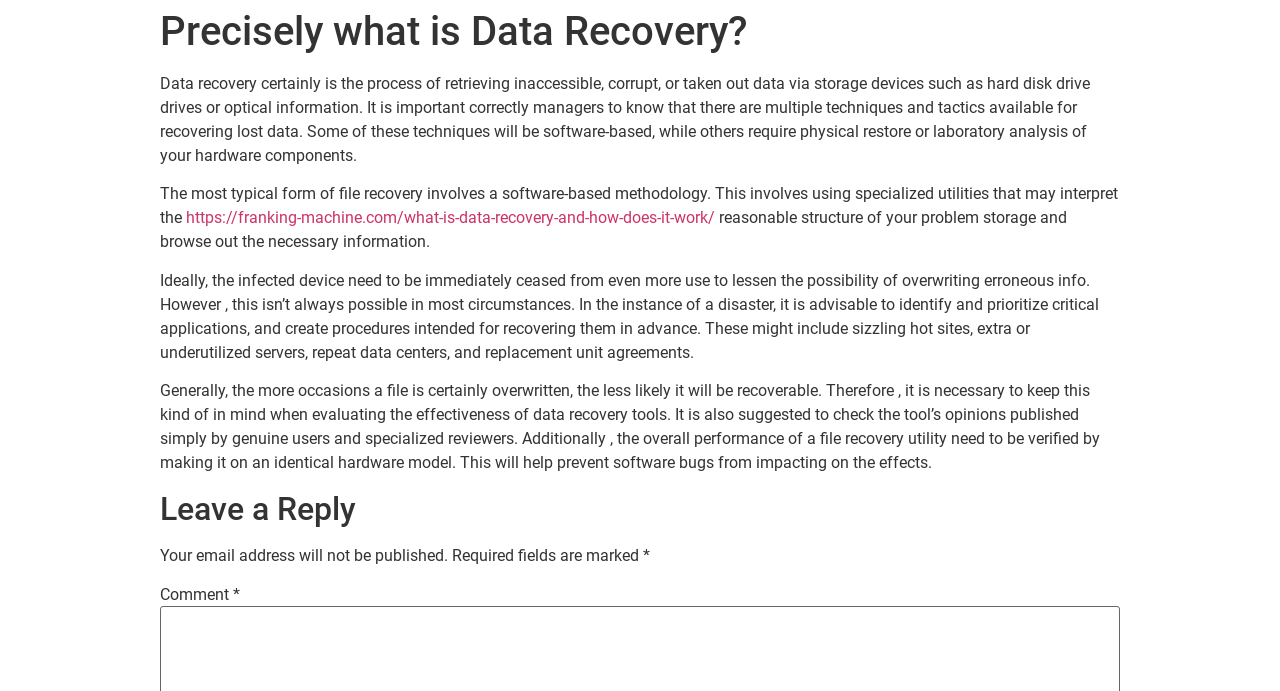Respond to the question with just a single word or phrase: 
What is the most common form of file recovery?

Software-based methodology